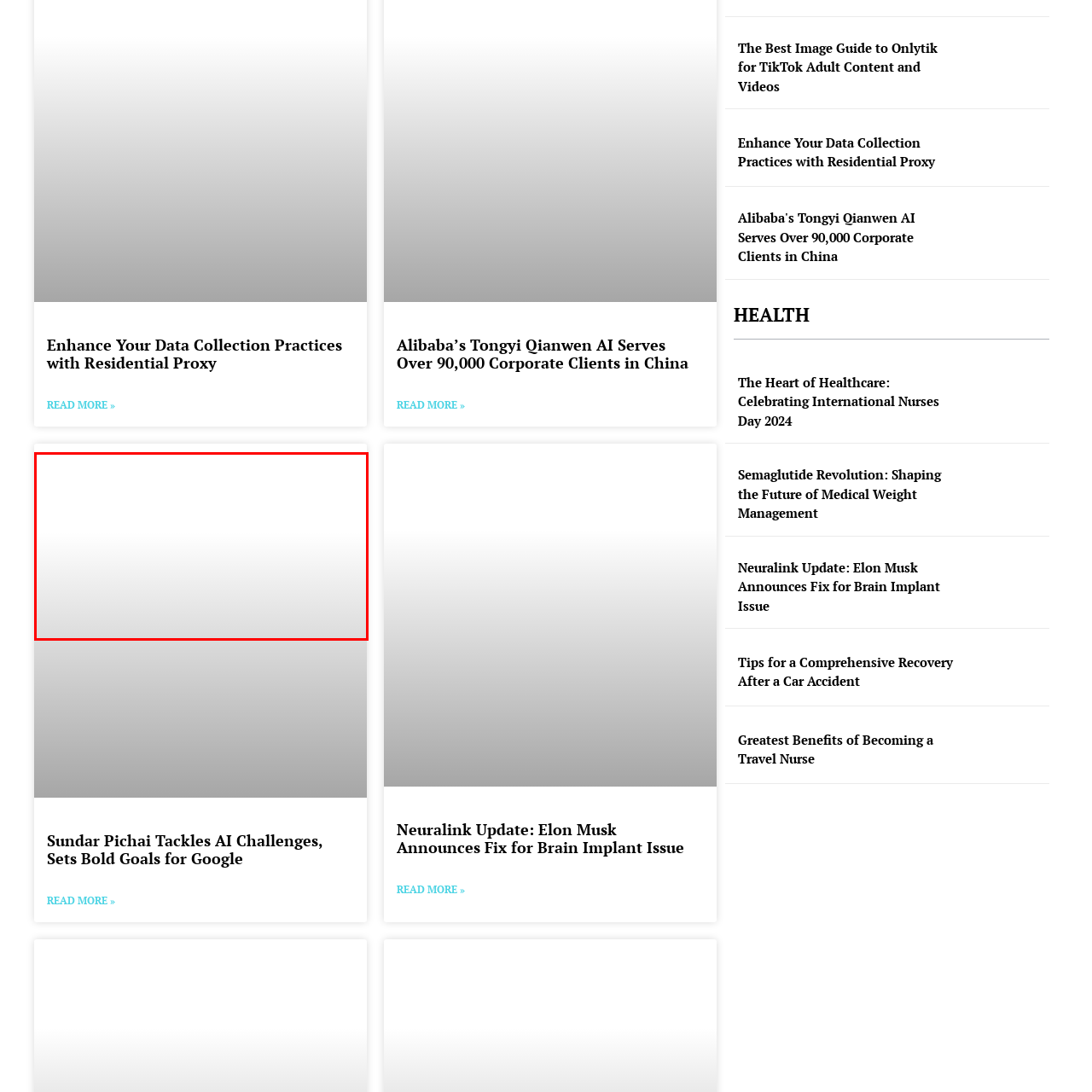Give a detailed account of the scene depicted in the image inside the red rectangle.

This image is associated with an article titled "Sundar Pichai Tackles AI Challenges, Sets Bold Goals for Google." The focus of the article likely revolves around Sundar Pichai, the CEO of Google, discussing the various challenges posed by artificial intelligence and addressing the strategic goals he aims to achieve for the company in this rapidly evolving field. The image is intended to enhance readers' understanding of the content, possibly featuring Pichai in a relevant setting or an emblematic representation of Google's mission in AI innovation. This visual aims to engage audiences and underline the significance of Pichai's leadership in shaping the future of technology at Google.